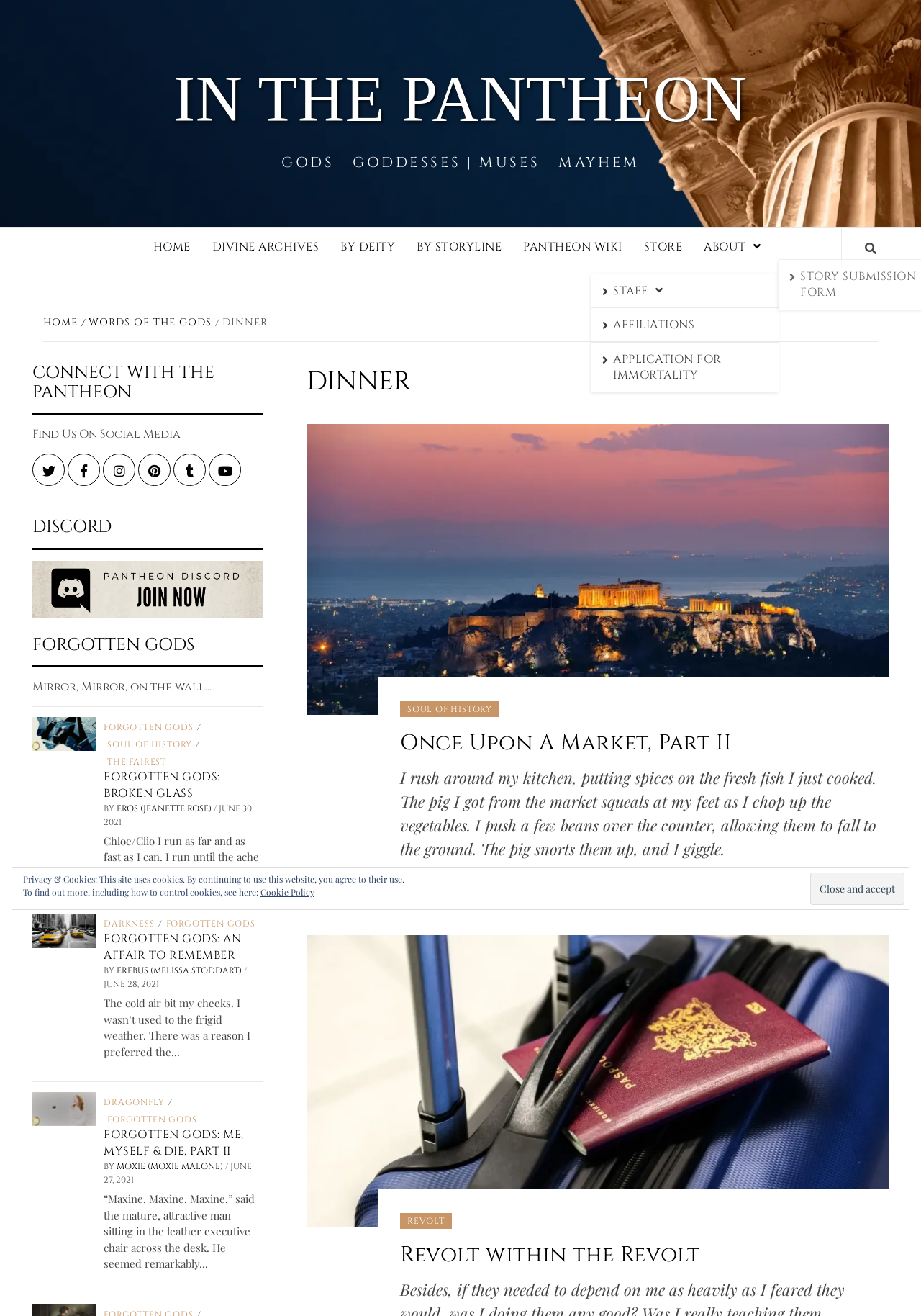Please locate the clickable area by providing the bounding box coordinates to follow this instruction: "Visit the 'STORE' page".

[0.687, 0.173, 0.753, 0.202]